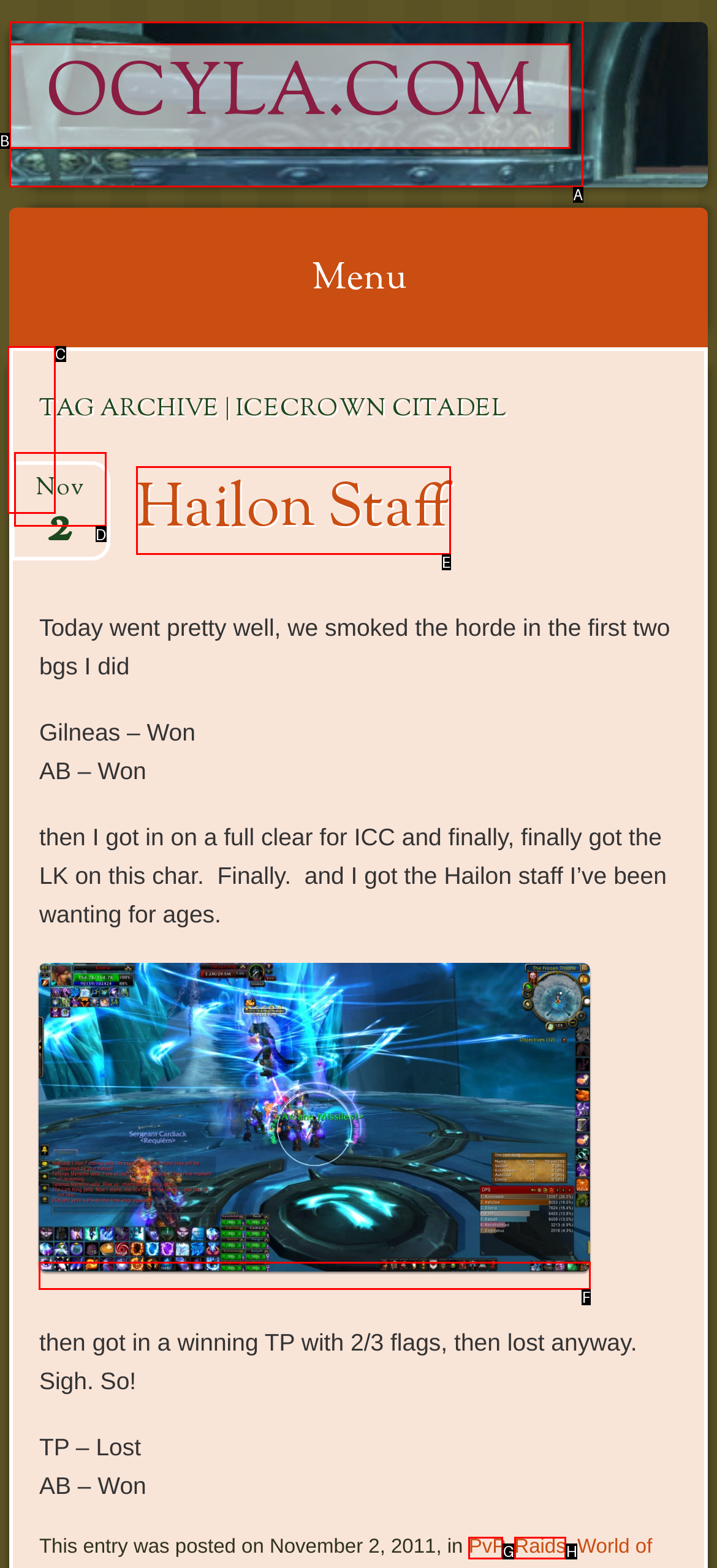Select the option that matches the description: Raids. Answer with the letter of the correct option directly.

H